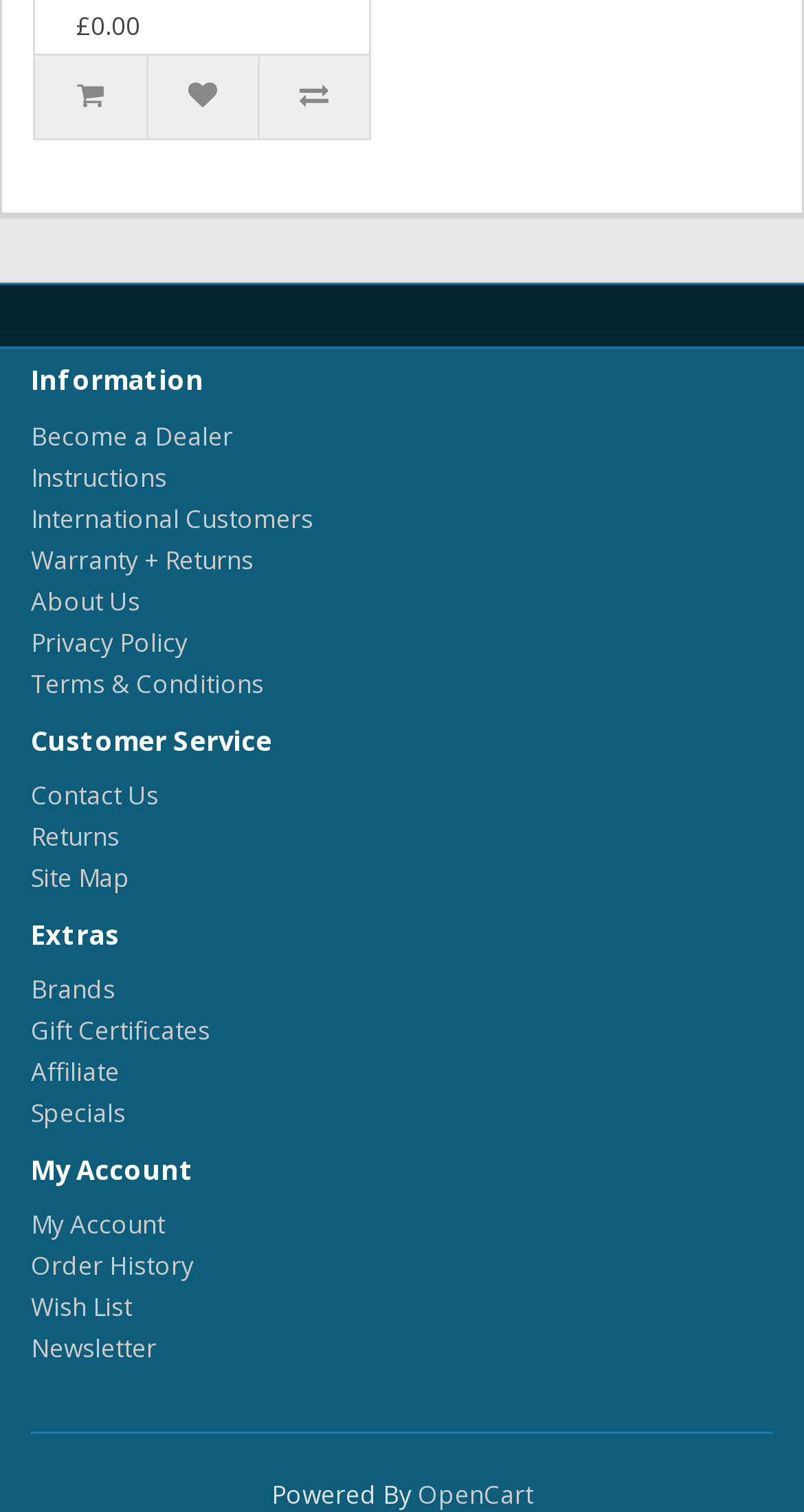Mark the bounding box of the element that matches the following description: "Warranty + Returns".

[0.038, 0.331, 0.315, 0.354]